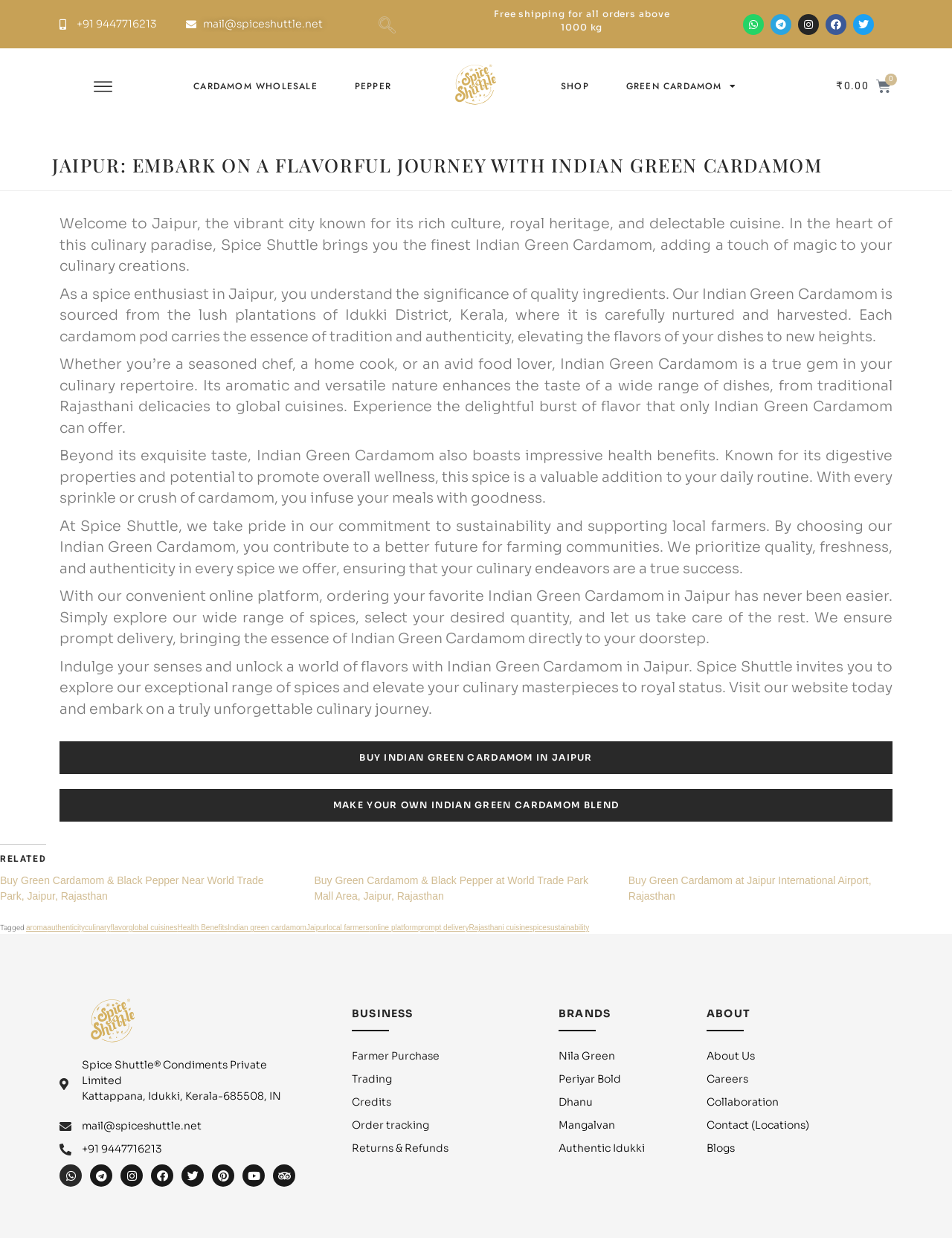Identify the bounding box coordinates of the clickable region necessary to fulfill the following instruction: "Buy Indian Green Cardamom in Jaipur". The bounding box coordinates should be four float numbers between 0 and 1, i.e., [left, top, right, bottom].

[0.062, 0.599, 0.938, 0.625]